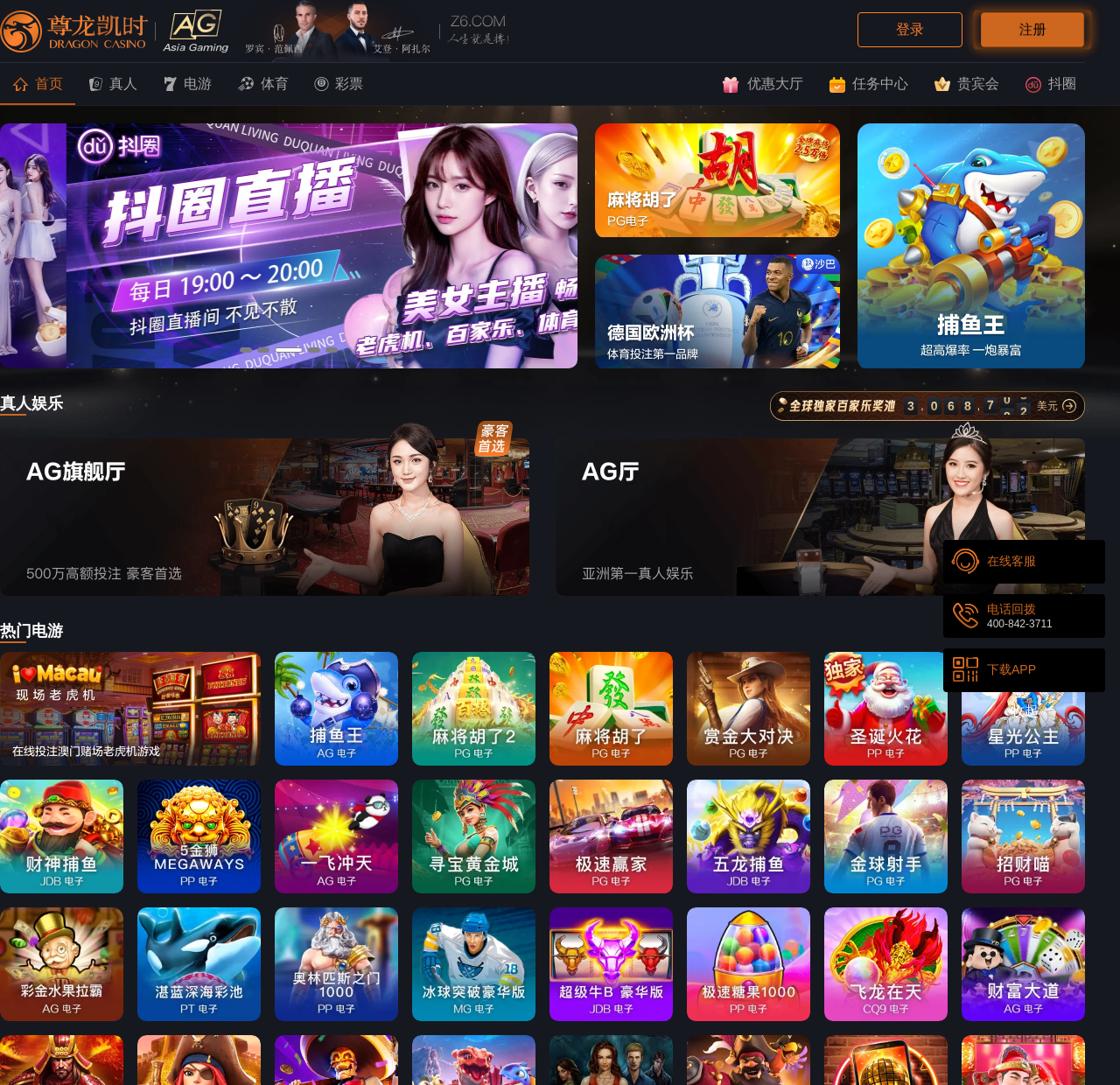Please determine the heading text of this webpage.

Composite phase change materials for thermal energy storage: from molecular modelling based formulation to innovative manufacture